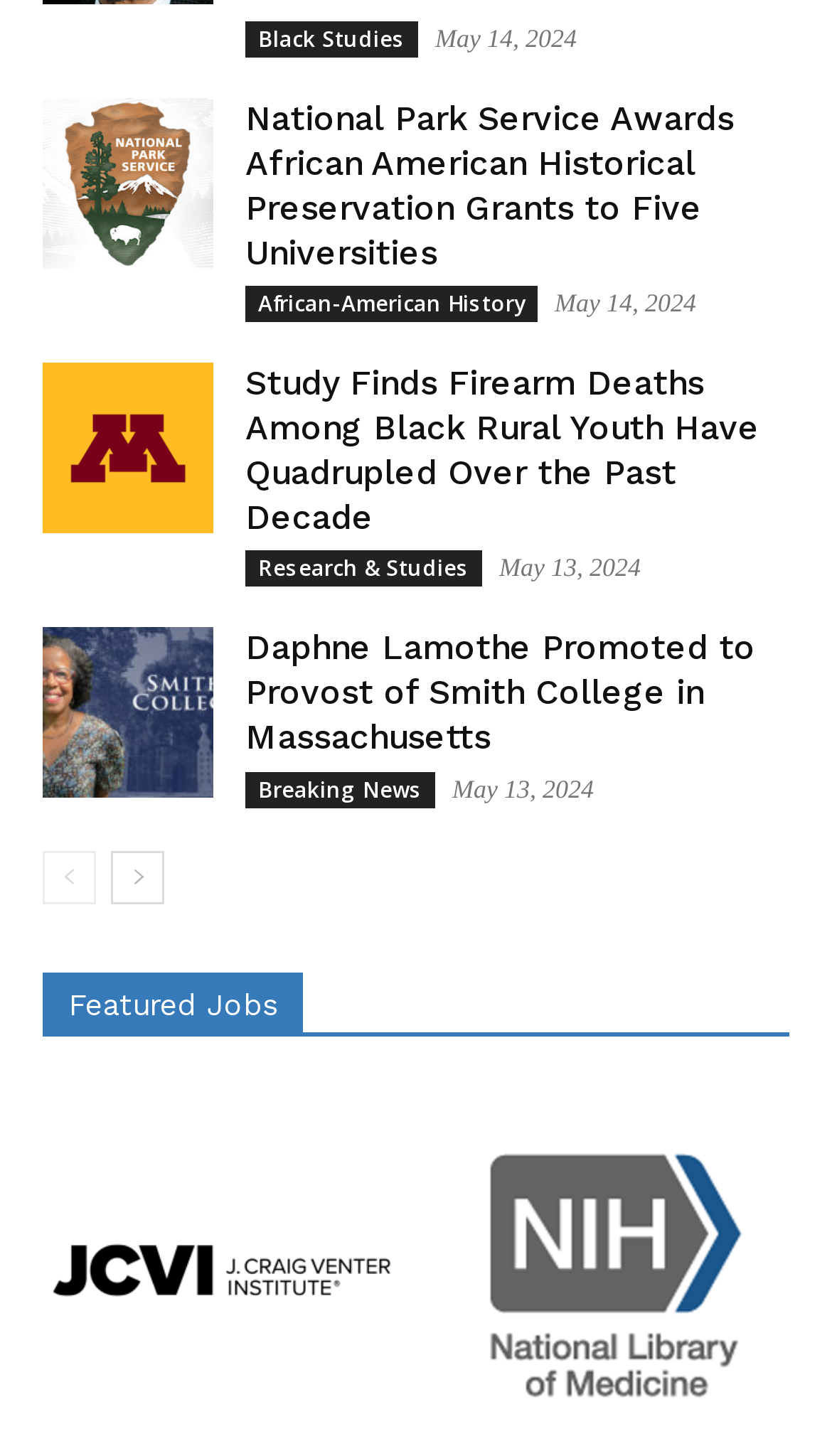How many news articles are on this page?
Based on the image content, provide your answer in one word or a short phrase.

5